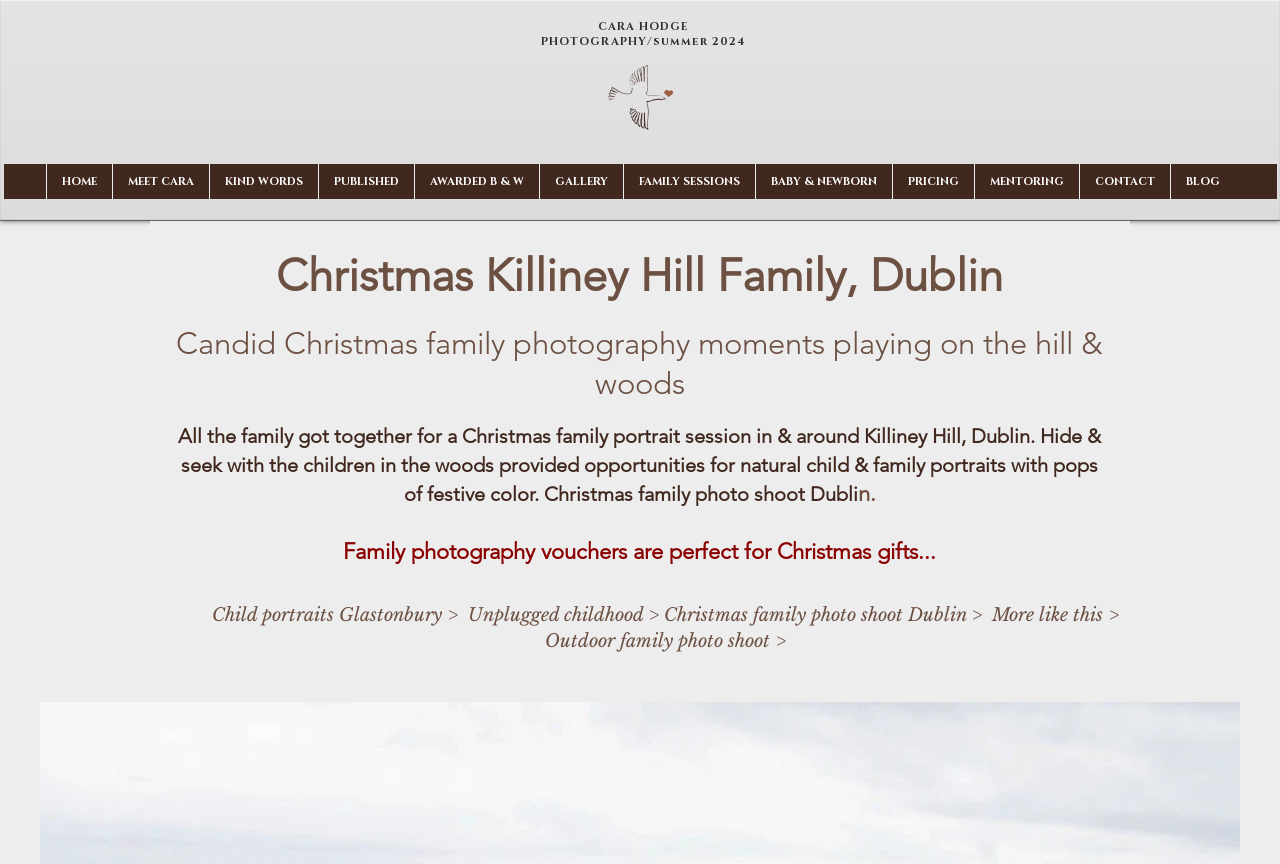Find the bounding box coordinates of the element to click in order to complete this instruction: "Click on the 'HOME' link". The bounding box coordinates must be four float numbers between 0 and 1, denoted as [left, top, right, bottom].

[0.036, 0.19, 0.088, 0.23]